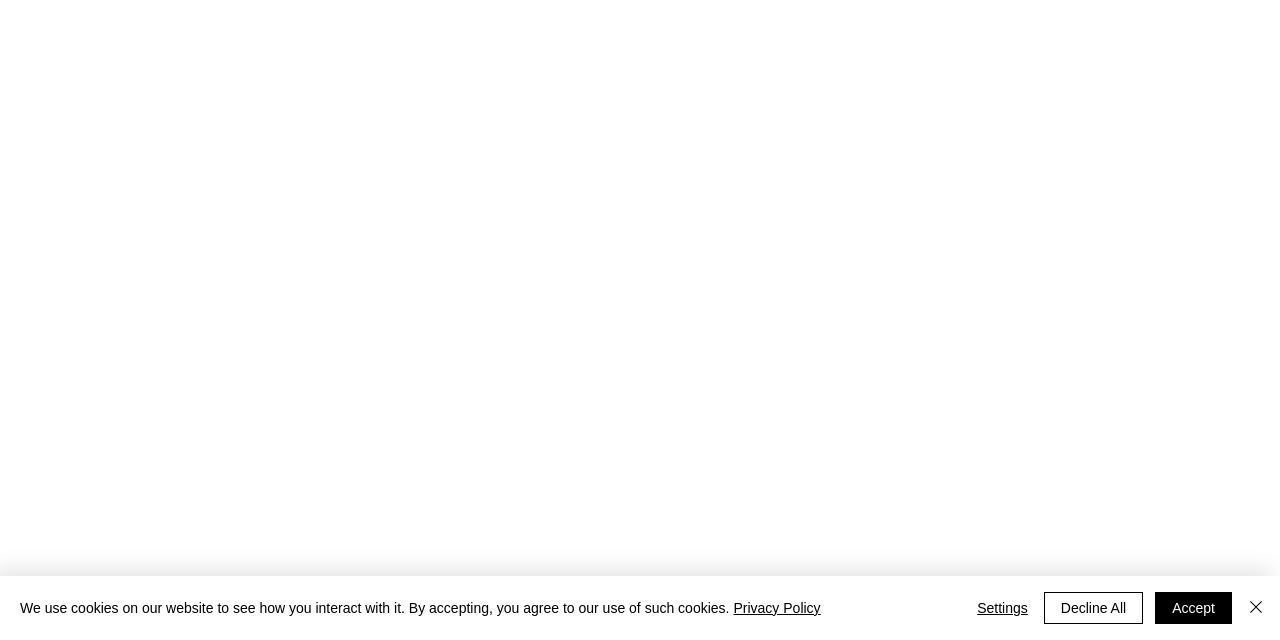Please find the bounding box coordinates (top-left x, top-left y, bottom-right x, bottom-right y) in the screenshot for the UI element described as follows: Privacy Policy

[0.573, 0.937, 0.641, 0.962]